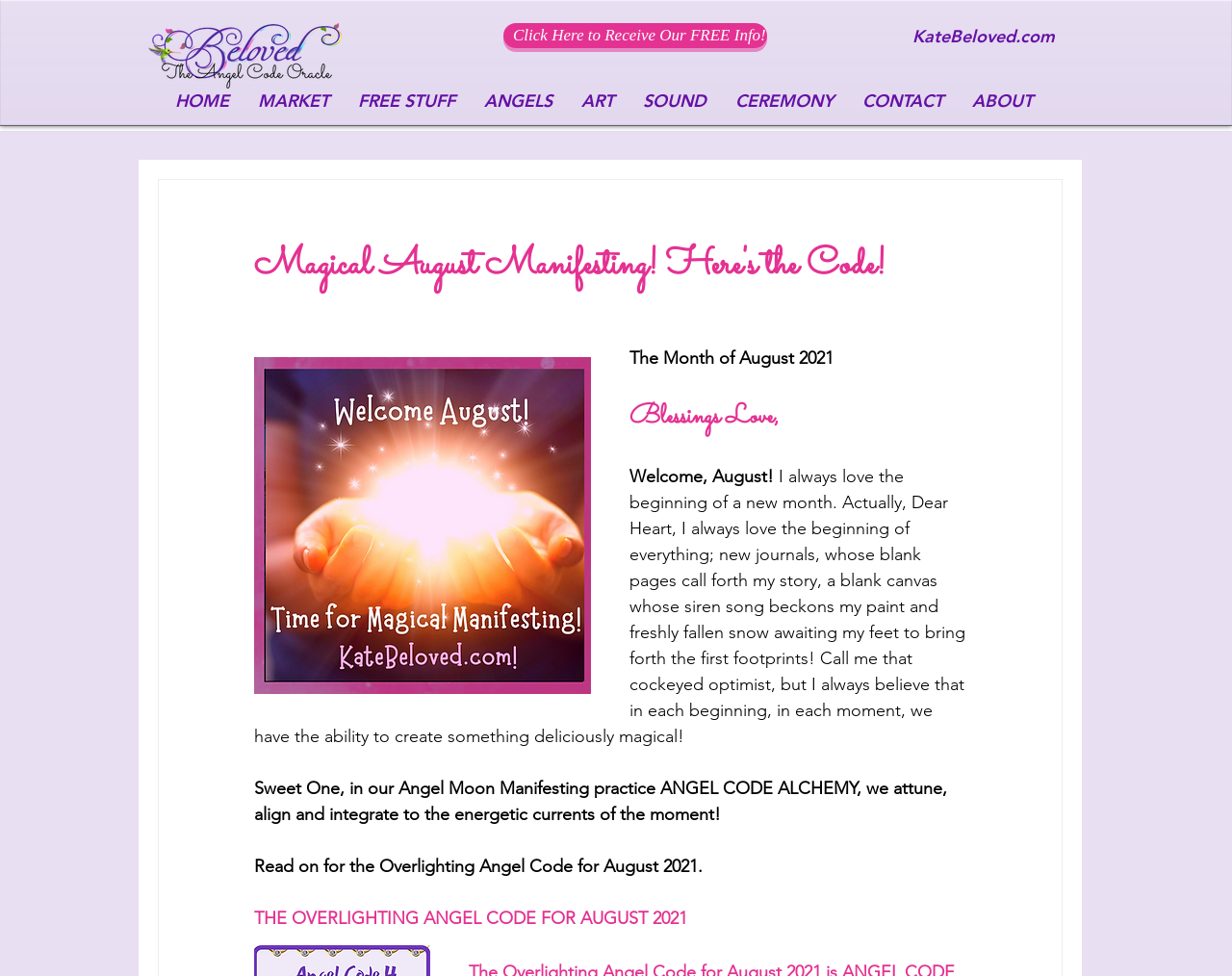Please find the bounding box coordinates of the clickable region needed to complete the following instruction: "Click on the logo". The bounding box coordinates must consist of four float numbers between 0 and 1, i.e., [left, top, right, bottom].

[0.117, 0.022, 0.28, 0.094]